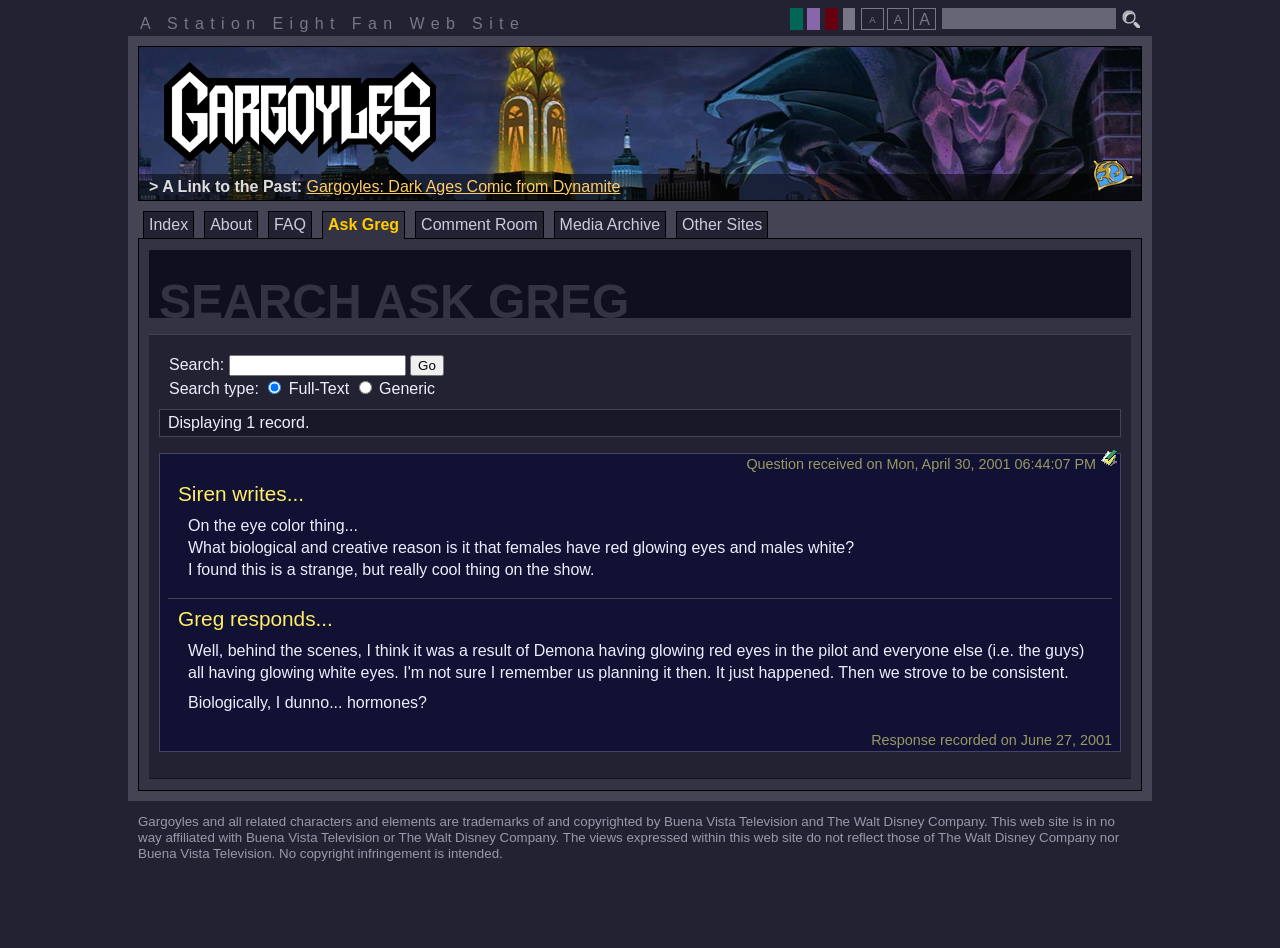Identify the bounding box for the UI element that is described as follows: "name="q"".

[0.736, 0.008, 0.872, 0.031]